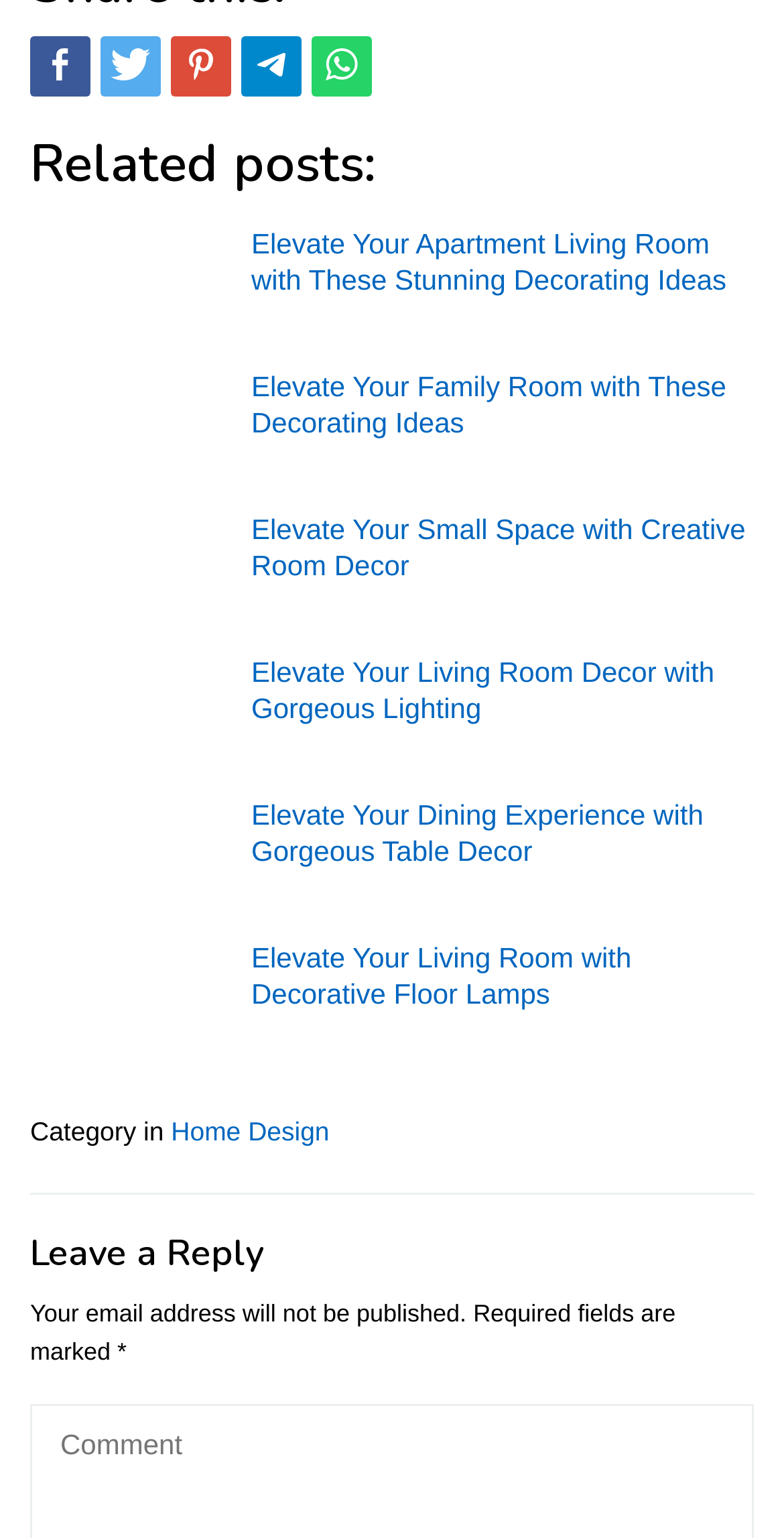Please pinpoint the bounding box coordinates for the region I should click to adhere to this instruction: "Leave a reply".

[0.038, 0.804, 0.962, 0.829]